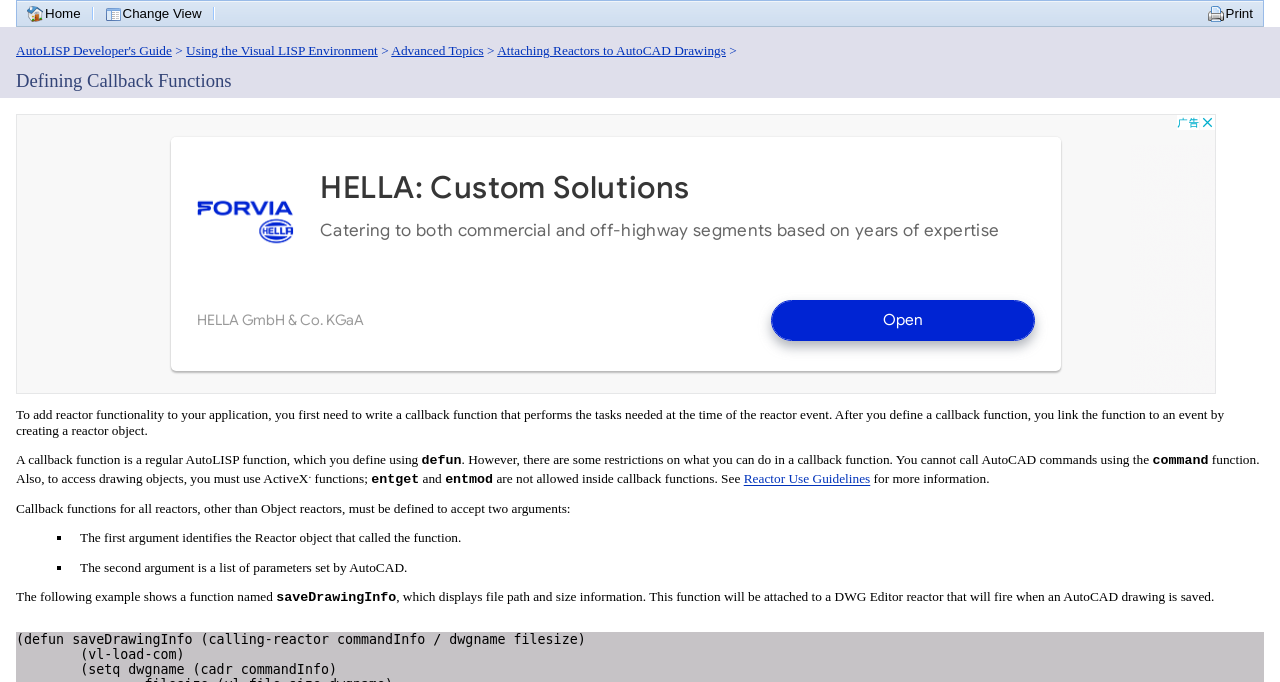Explain the webpage in detail, including its primary components.

The webpage is about "Defining Callback Functions" in AutoLISP development. At the top, there is a navigation bar with three links: "Home", "Change View", and "Print". Below the navigation bar, there are five links to different topics: "AutoLISP Developer's Guide", "Using the Visual LISP Environment", "Advanced Topics", "Attaching Reactors to AutoCAD Drawings", and another link with a ">" symbol.

The main content of the webpage is divided into two sections. The first section explains the concept of callback functions, stating that they are regular AutoLISP functions that perform tasks at the time of a reactor event. It also mentions that there are restrictions on what can be done in a callback function, such as not being able to call AutoCAD commands or access drawing objects directly.

The second section provides more details about callback functions, including the requirement to define them using the "defun" function and the need to use ActiveX functions to access drawing objects. It also lists specific functions that are not allowed inside callback functions, such as "entget" and "entmod", and provides a link to "Reactor Use Guidelines" for more information.

On the right side of the webpage, there is an advertisement iframe that takes up most of the vertical space.